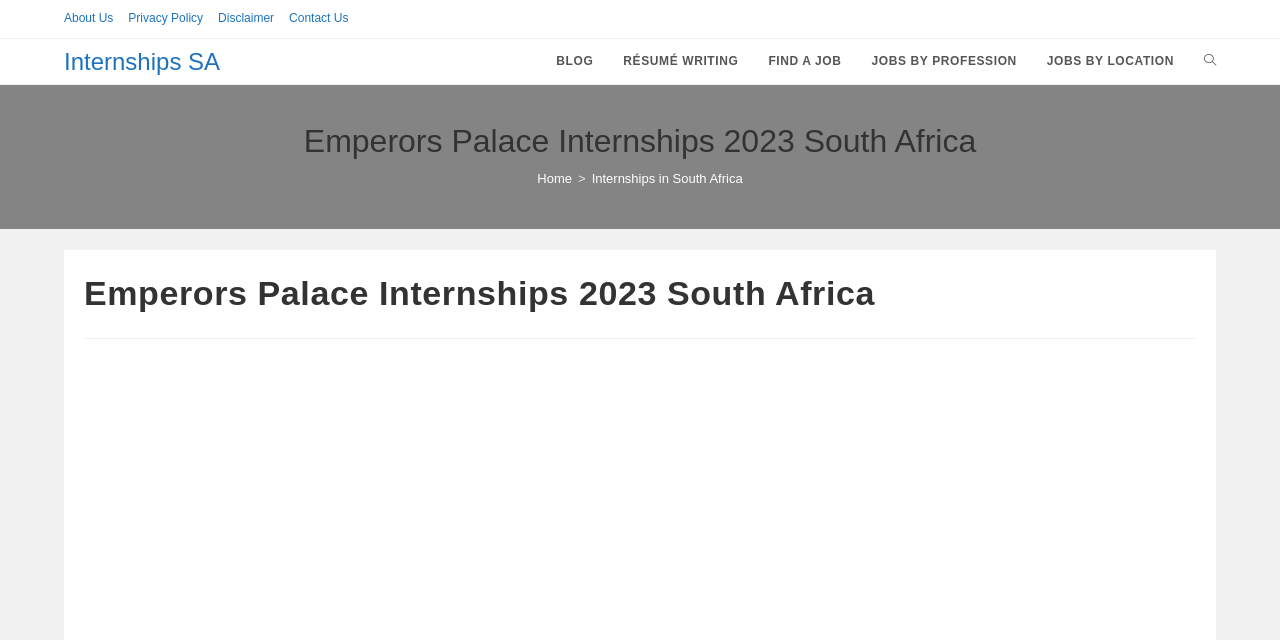Using the webpage screenshot, locate the HTML element that fits the following description and provide its bounding box: "aria-label="Advertisement" name="aswift_1" title="Advertisement"".

[0.066, 0.553, 0.934, 0.991]